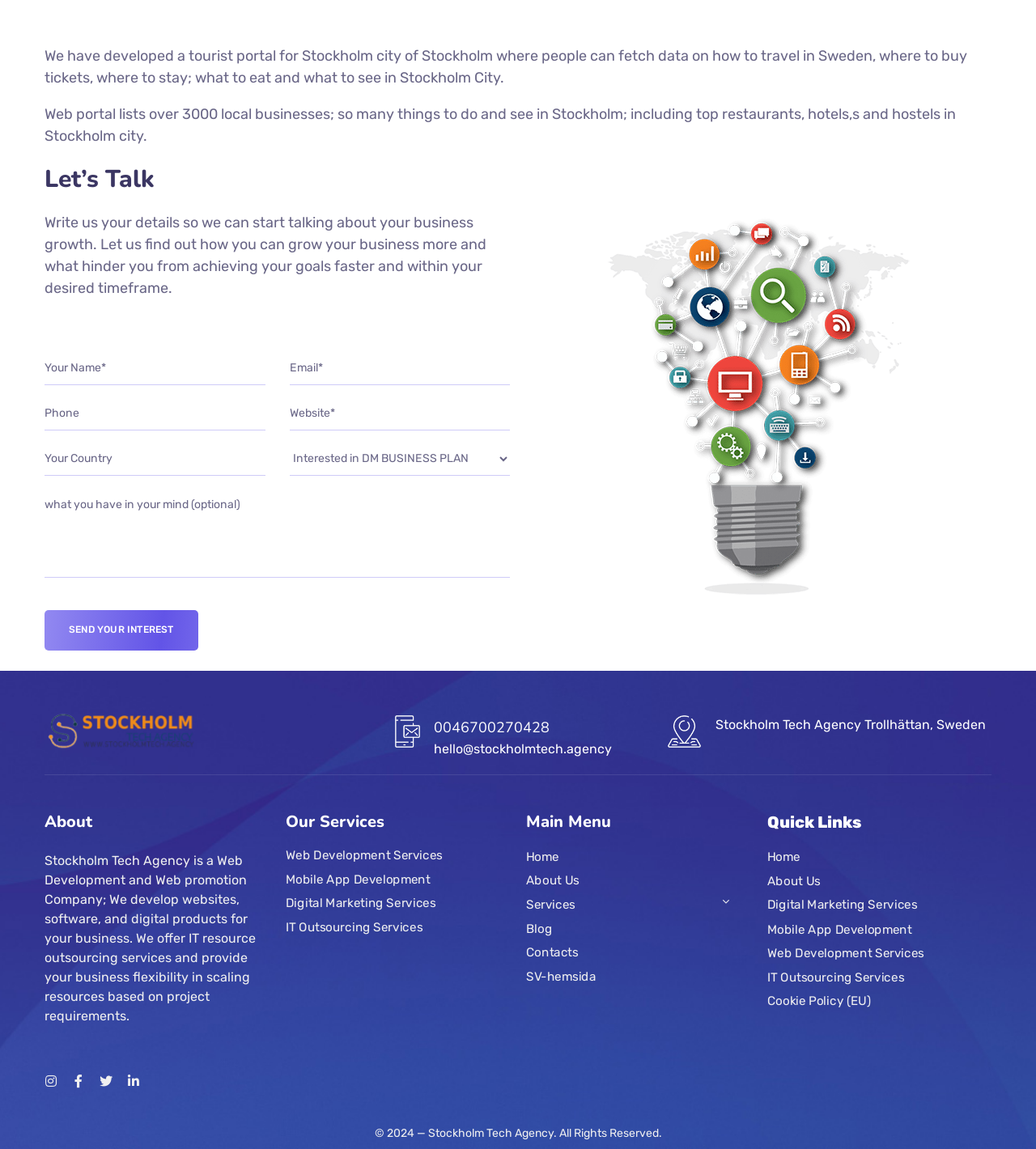How can users get in touch with the Stockholm Tech Agency?
Use the image to answer the question with a single word or phrase.

Through phone, email, or contact form